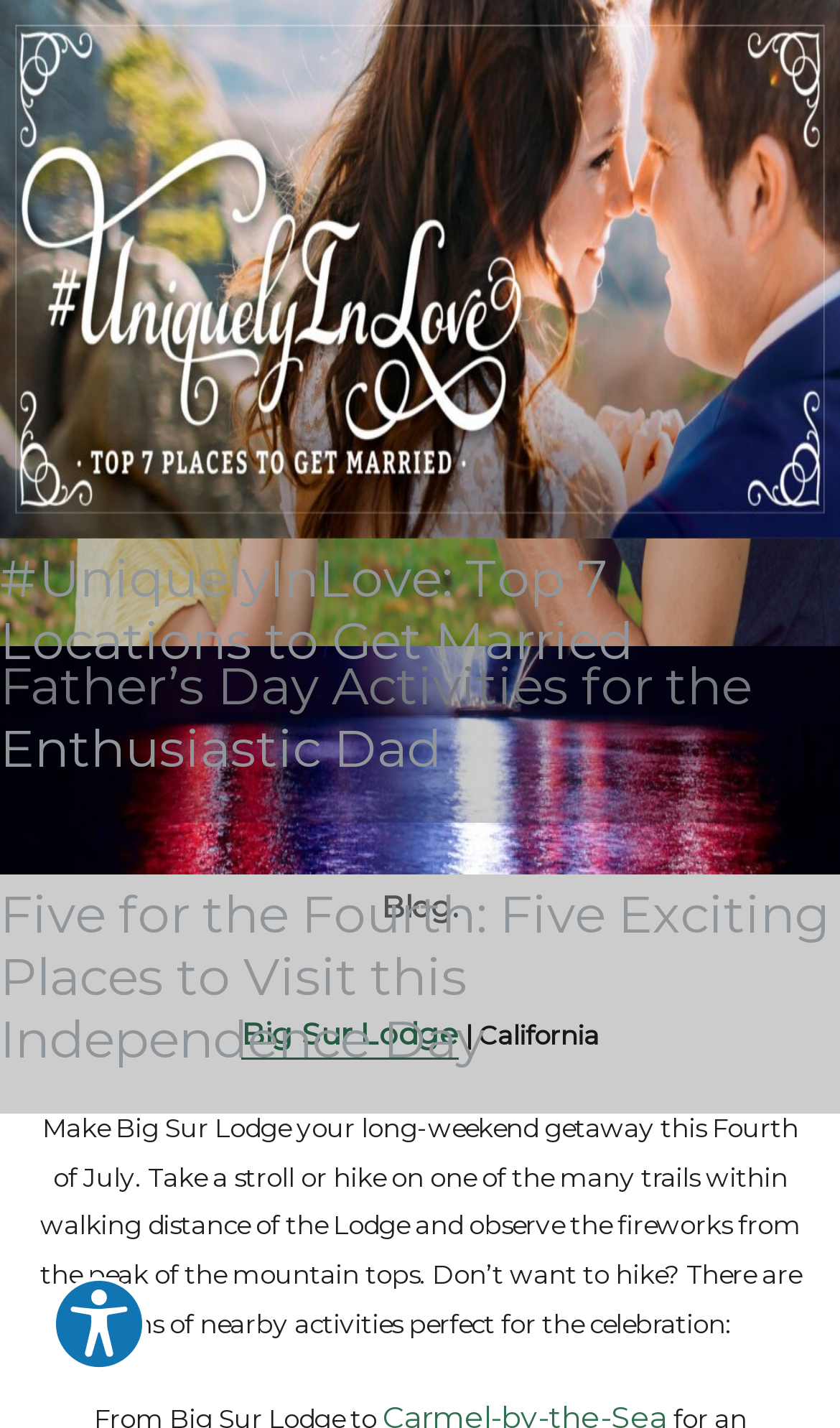Please respond in a single word or phrase: 
What is the title of the first blog post?

Five for the Fourth